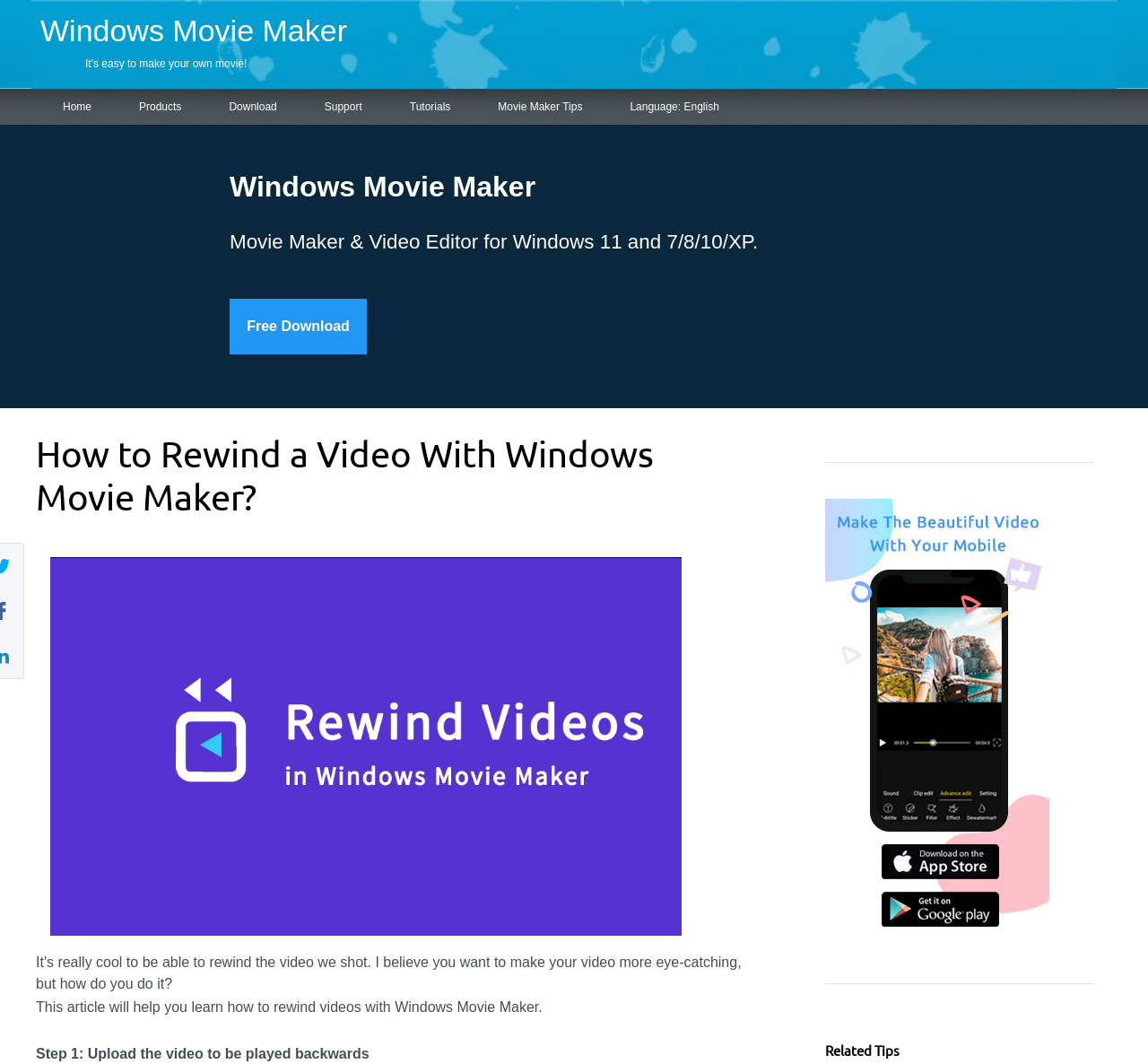Using a single word or phrase, answer the following question: 
What is the language of the webpage?

English